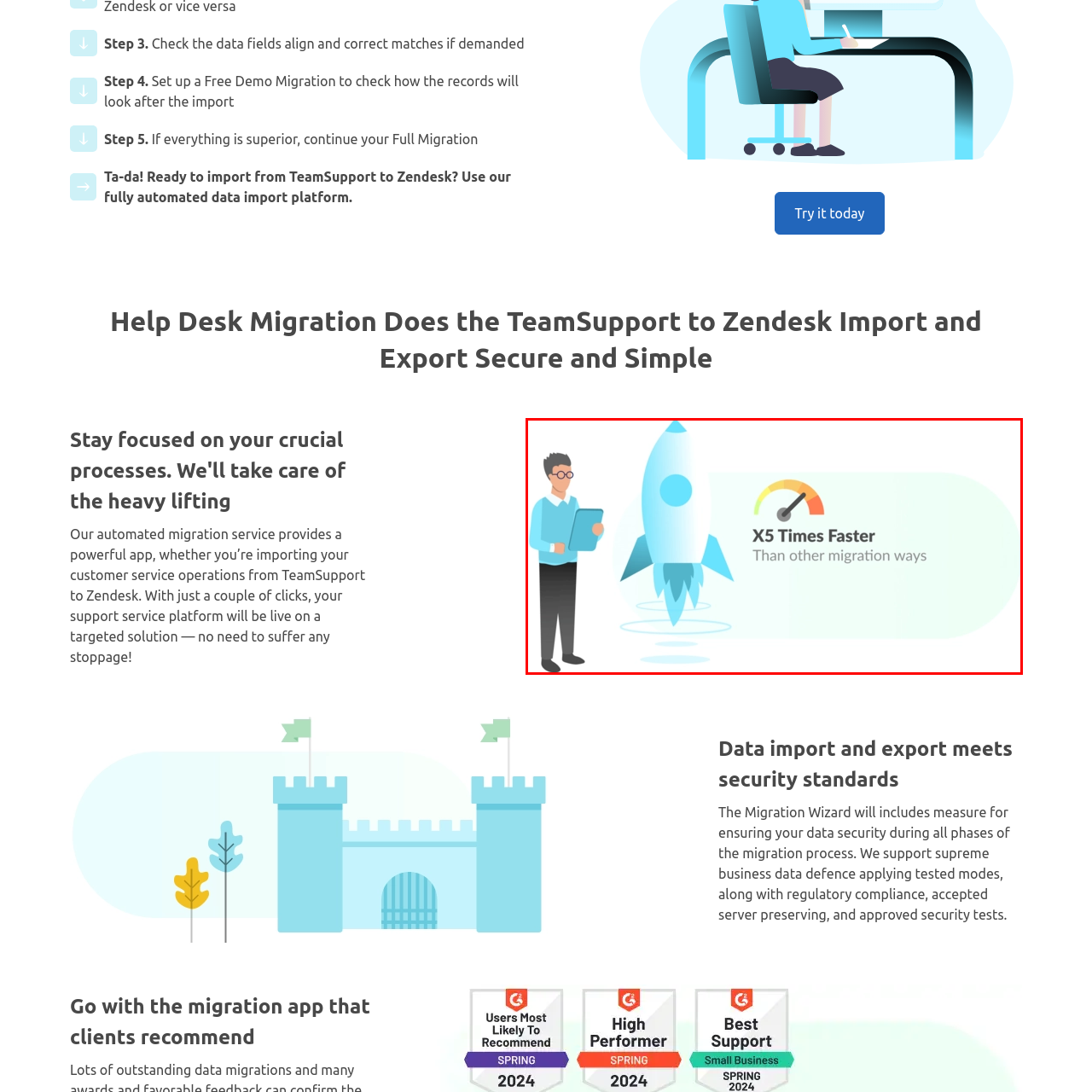Elaborate on the contents of the image marked by the red border.

The image features a dynamic visual representation of a man holding a tablet, positioned next to a sleek rocket that symbolizes rapid migration capabilities. Accompanying the rocket is a speedometer showing an exceptional performance, highlighting that this migration service operates "X5 Times Faster" than conventional methods. This graphic underscores the efficiency and innovation of the automated migration solution, emphasizing its ability to streamline processes significantly for users transitioning from platforms like TeamSupport to Zendesk. The modern design and vivid colors aim to inspire confidence in the service's capabilities, reassuring potential customers of a swift and seamless experience.